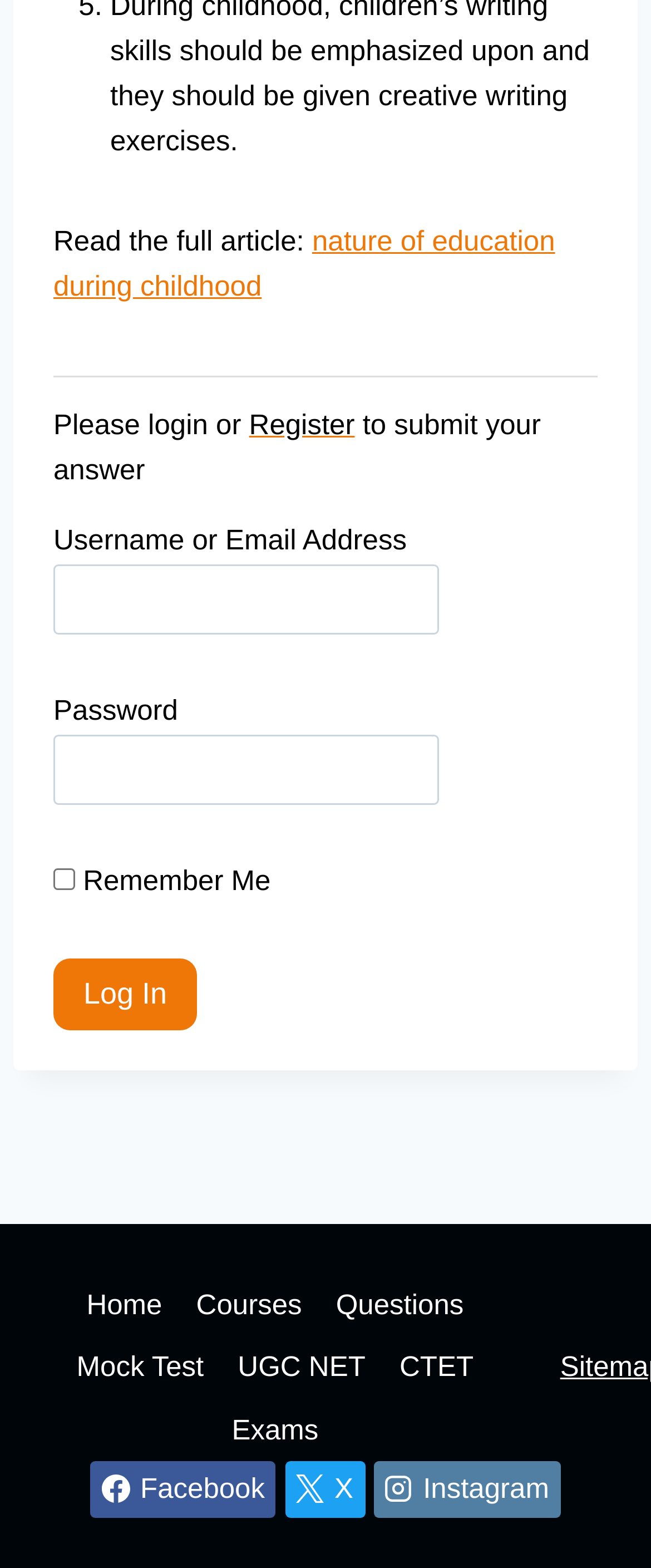Find and provide the bounding box coordinates for the UI element described here: "parent_node: Remember Me name="rememberme" value="forever"". The coordinates should be given as four float numbers between 0 and 1: [left, top, right, bottom].

[0.082, 0.554, 0.115, 0.568]